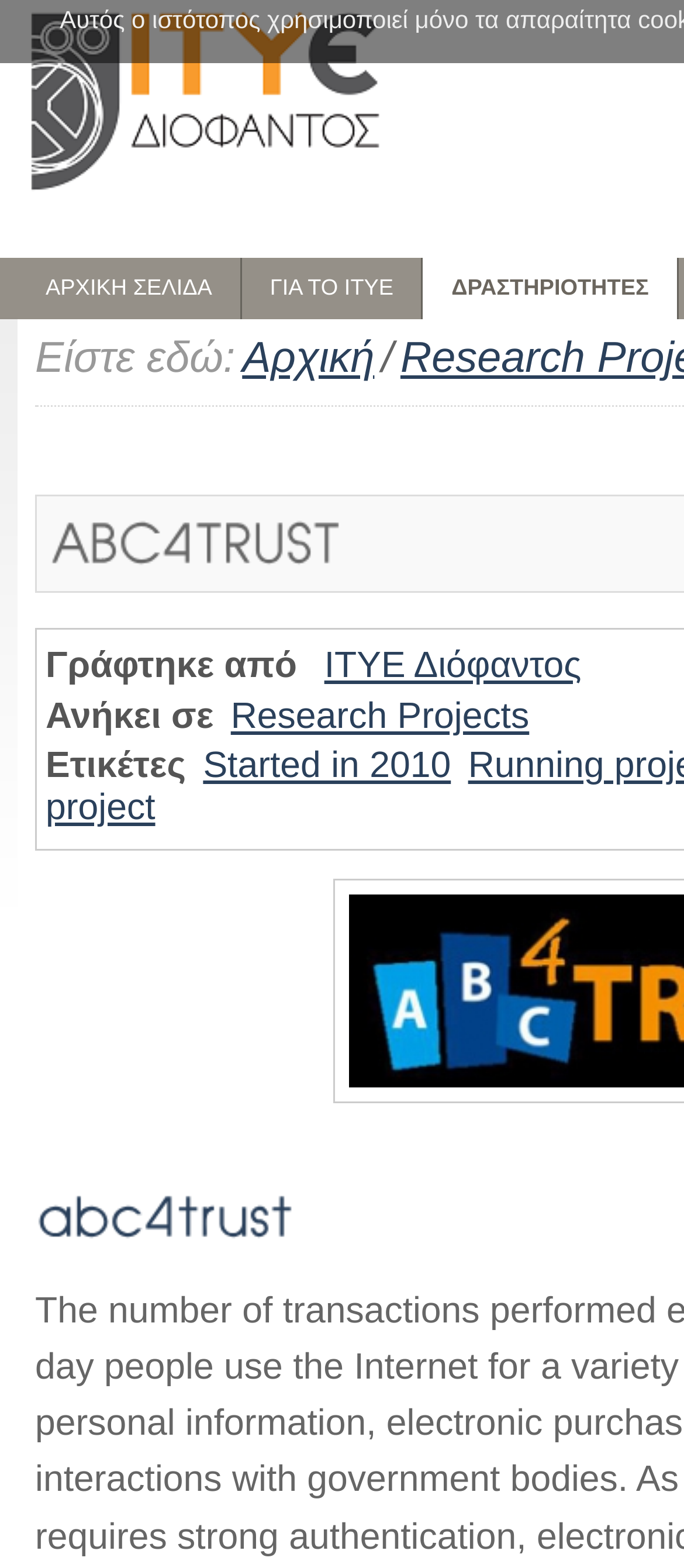Provide an in-depth caption for the elements present on the webpage.

The webpage appears to be a website for a research project or organization, likely related to electronic transactions and trust. At the top, there are four links in a row, labeled "ΑΡΧΙΚH ΣΕΛΙΔΑ", "ΓΙΑ ΤΟ ΙΤΥΕ", "ΔΡΑΣΤΗΡΙΟΤΗΤΕΣ", and an empty link. Below these links, there is a static text "Είστε εδώ:" (meaning "You are here:") followed by a link labeled "Αρχική" (meaning "Home") and a forward slash.

On the left side of the page, there is a canvas element, which may contain an image or graphic. Below this canvas, there is a static text "Γράφτηκε από" (meaning "Written by") followed by a link labeled "ΙΤΥΕ Διόφαντος". Next to this link, there is a static text "Ανήκει σε" (meaning "Belongs to") followed by a link labeled "Research Projects".

Further down, there is a static text "Ετικέτες" (meaning "Tags") followed by a link labeled "Started in 2010". At the bottom of the page, there is another canvas element, which may contain another image or graphic.

Overall, the webpage appears to be a simple website with a few links, static texts, and canvas elements, likely providing information about a research project or organization.